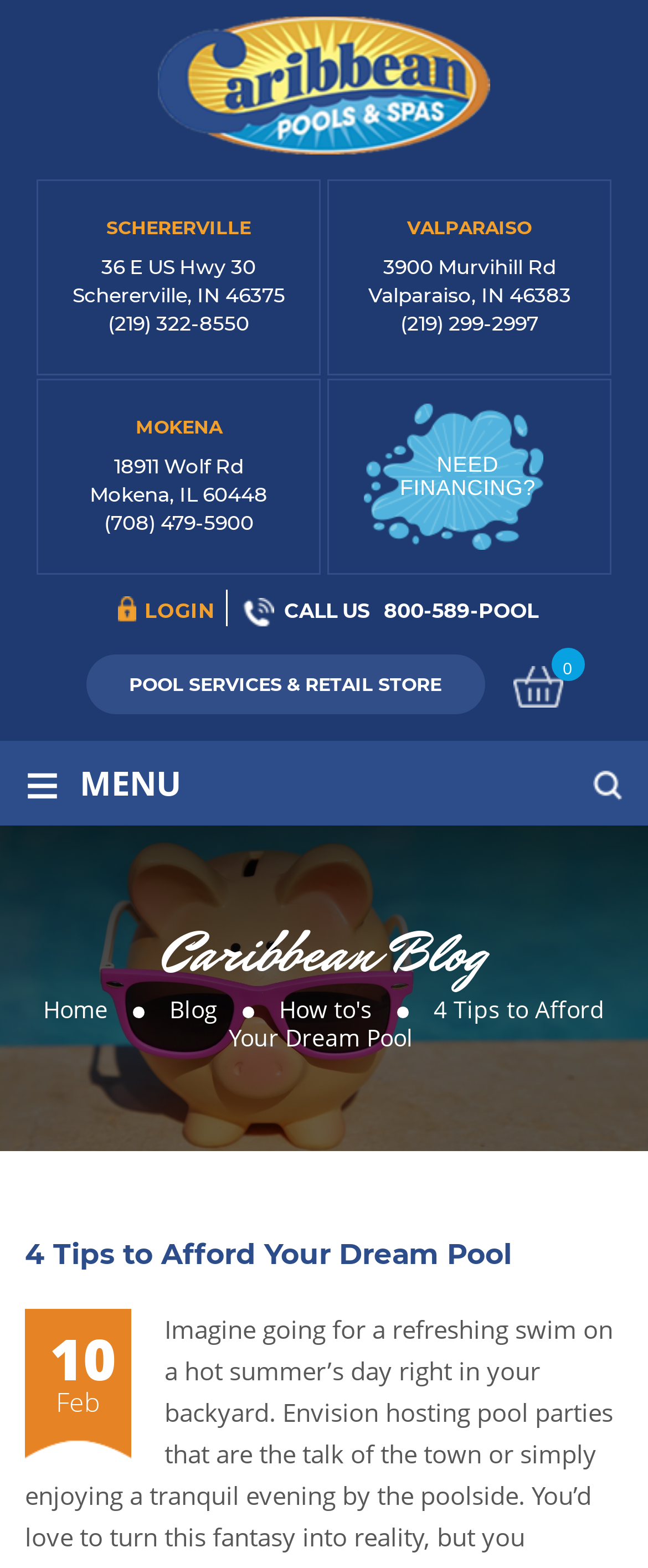Determine the bounding box coordinates of the clickable region to carry out the instruction: "Call the phone number '(219) 322-8550'".

[0.167, 0.198, 0.385, 0.214]